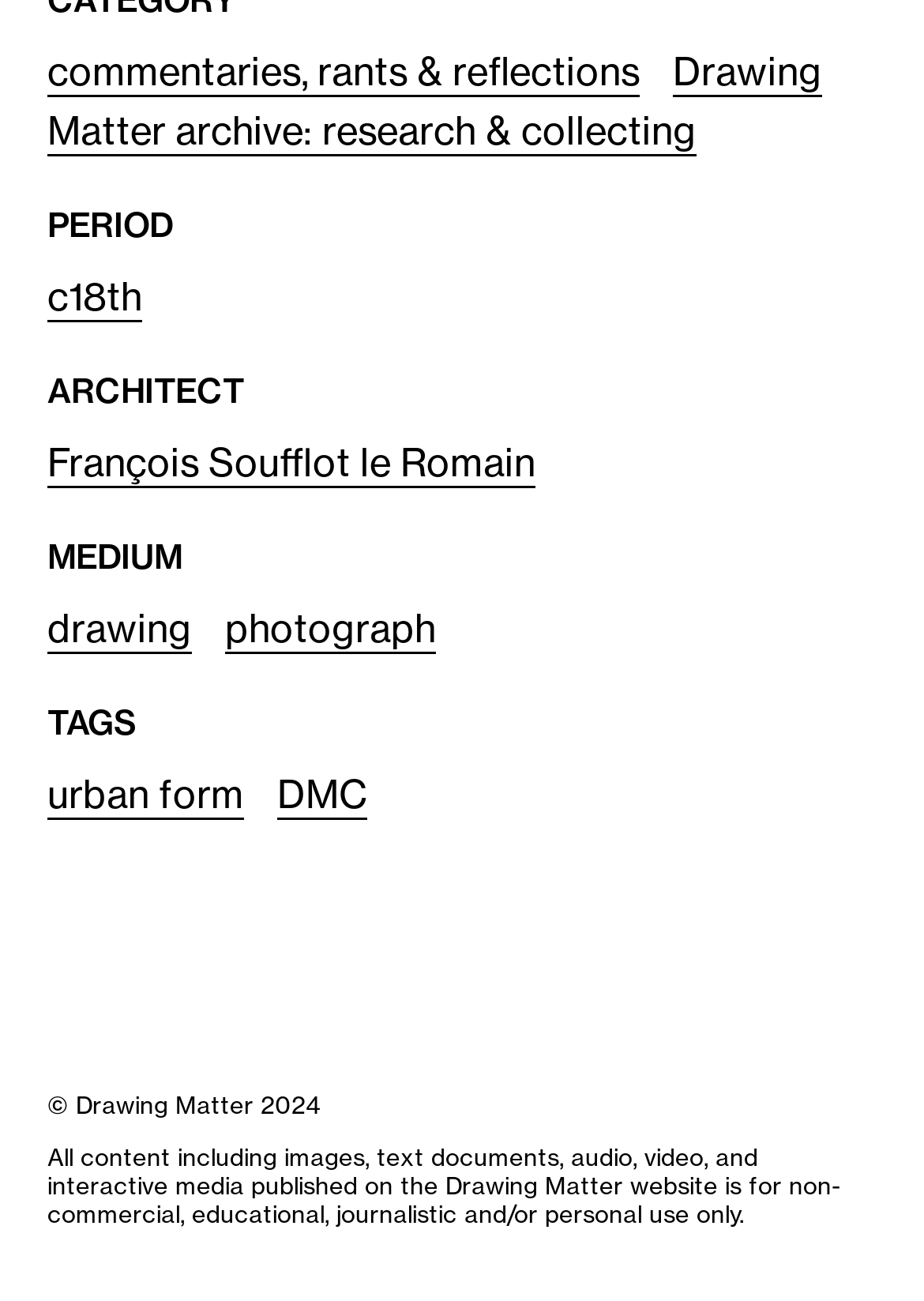Kindly provide the bounding box coordinates of the section you need to click on to fulfill the given instruction: "Learn about c18th period".

[0.051, 0.209, 0.154, 0.247]